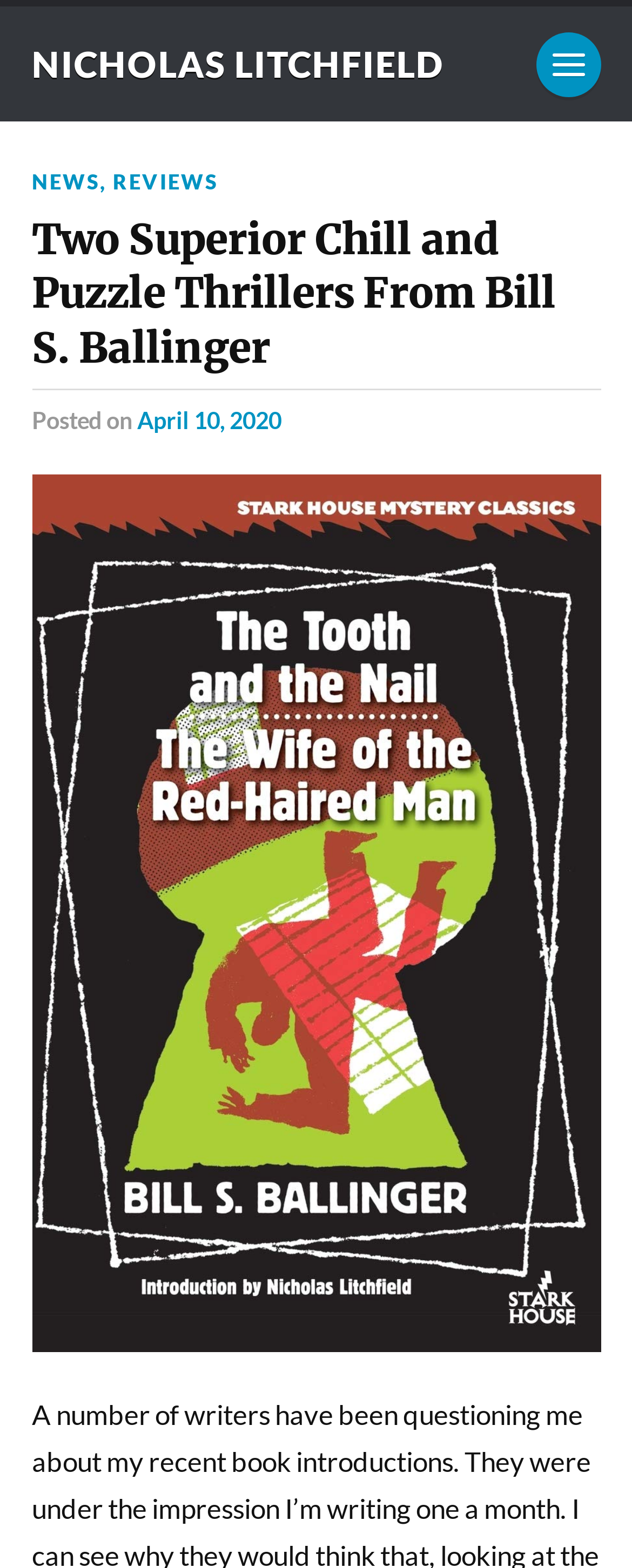How many links are present in the top navigation bar?
Please describe in detail the information shown in the image to answer the question.

The question is asking about the number of links present in the top navigation bar. By analyzing the webpage, we can see that there are three links: 'NICHOLAS LITCHFIELD', 'NEWS', and 'REVIEWS'.